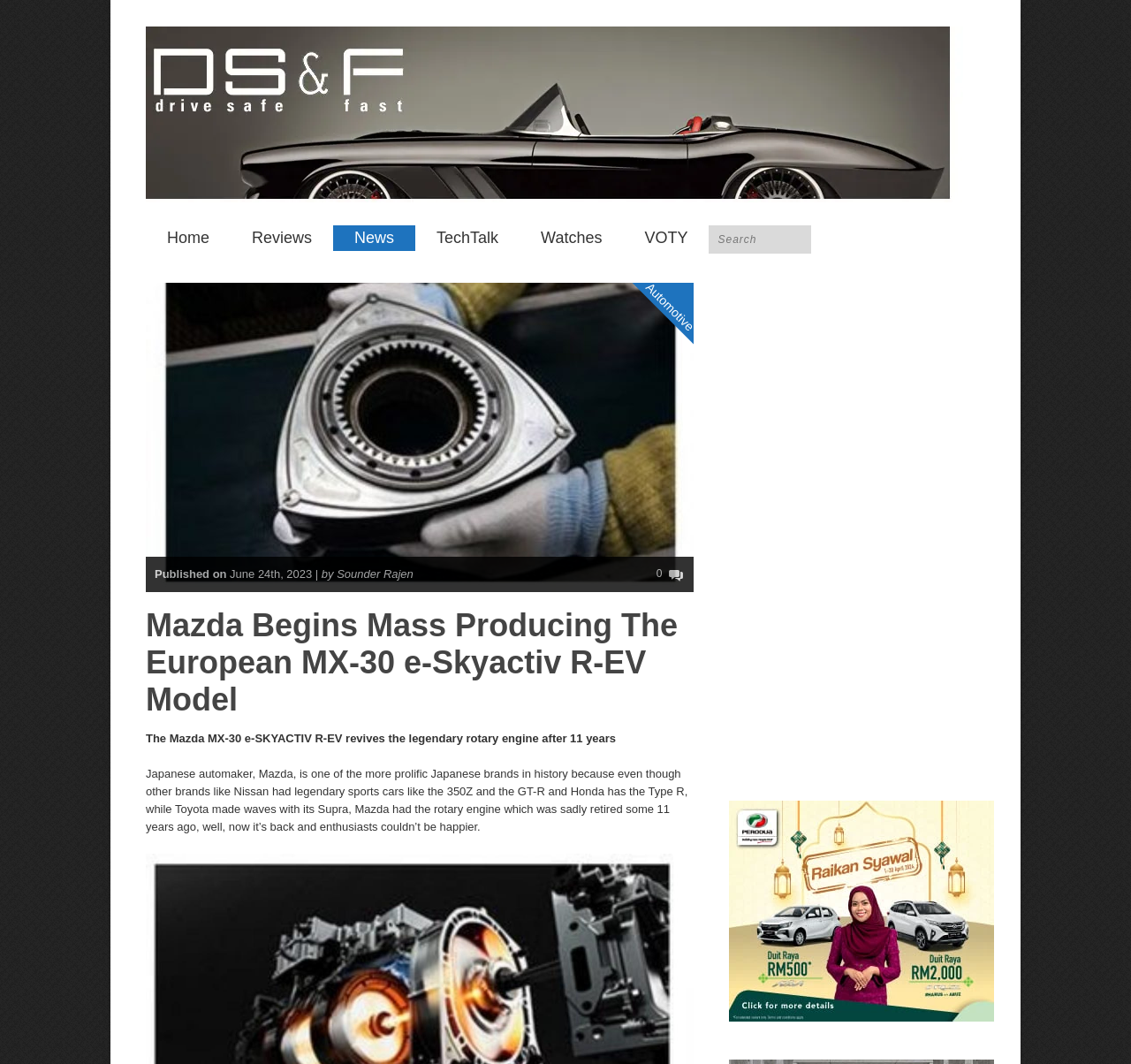Describe the entire webpage, focusing on both content and design.

The webpage appears to be an article about Mazda's new MX-30 e-Skyactiv R-EV model. At the top left corner, there is a logo of "DSF.my" with a link to the homepage. Next to it, there are several links to different sections of the website, including "Home", "Reviews", "News", "TechTalk", "Watches", and "VOTY". 

On the right side of the top section, there is a search bar with a button. Below the search bar, there is a link to "Automotive" and an image of the Mazda logo. 

The main content of the article starts with a heading that reads "Mazda Begins Mass Producing The European MX-30 e-Skyactiv R-EV Model". Below the heading, there is a publication date and author information. The article then proceeds to discuss the revival of the rotary engine, with several paragraphs of text. 

On the right side of the article, there are two iframes, possibly containing videos or advertisements. Below the iframes, there is a link with an associated image. 

Overall, the webpage has a simple layout with a clear focus on the article's content.